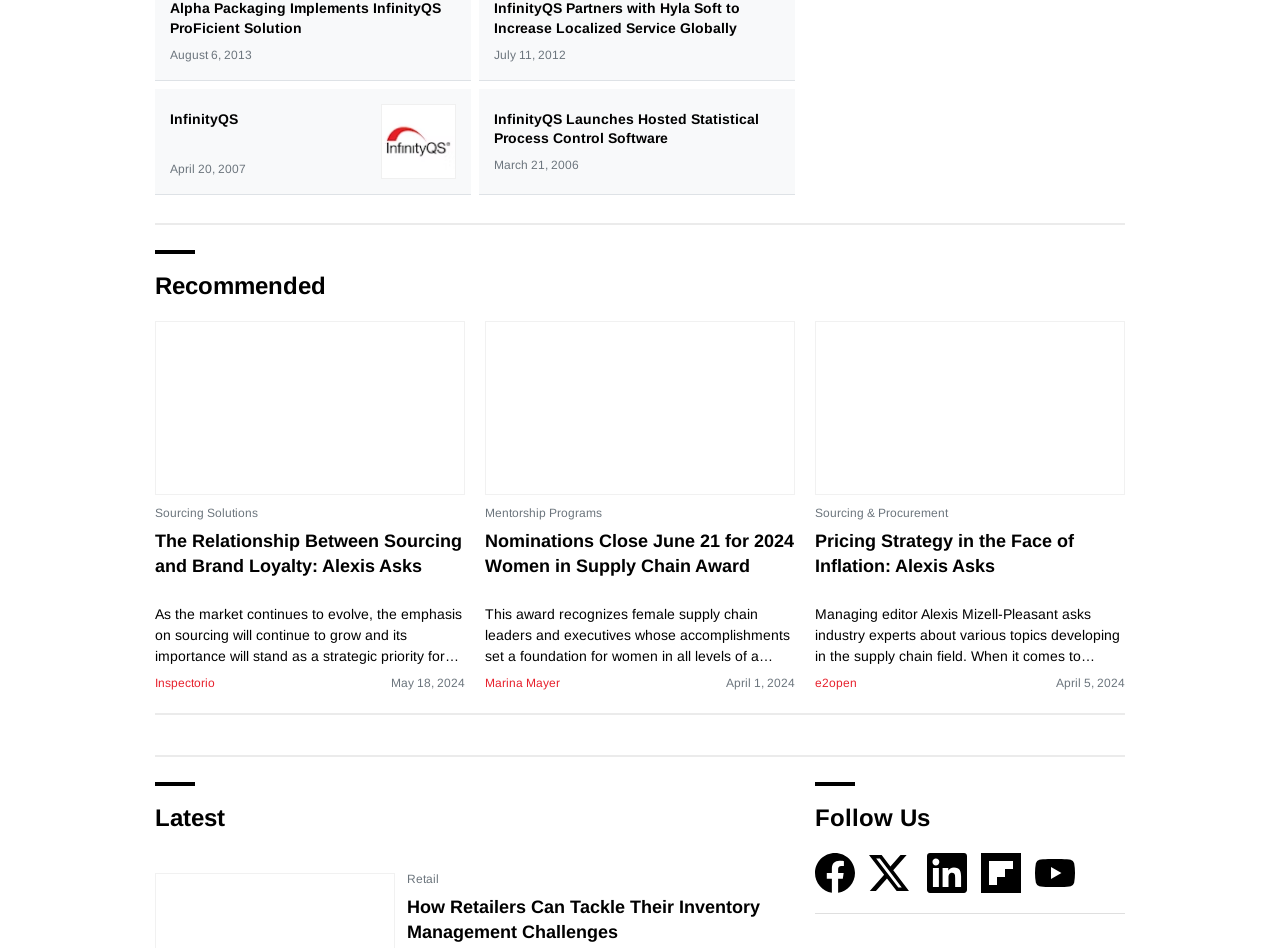Please find the bounding box coordinates for the clickable element needed to perform this instruction: "Follow on Facebook".

[0.637, 0.9, 0.668, 0.942]